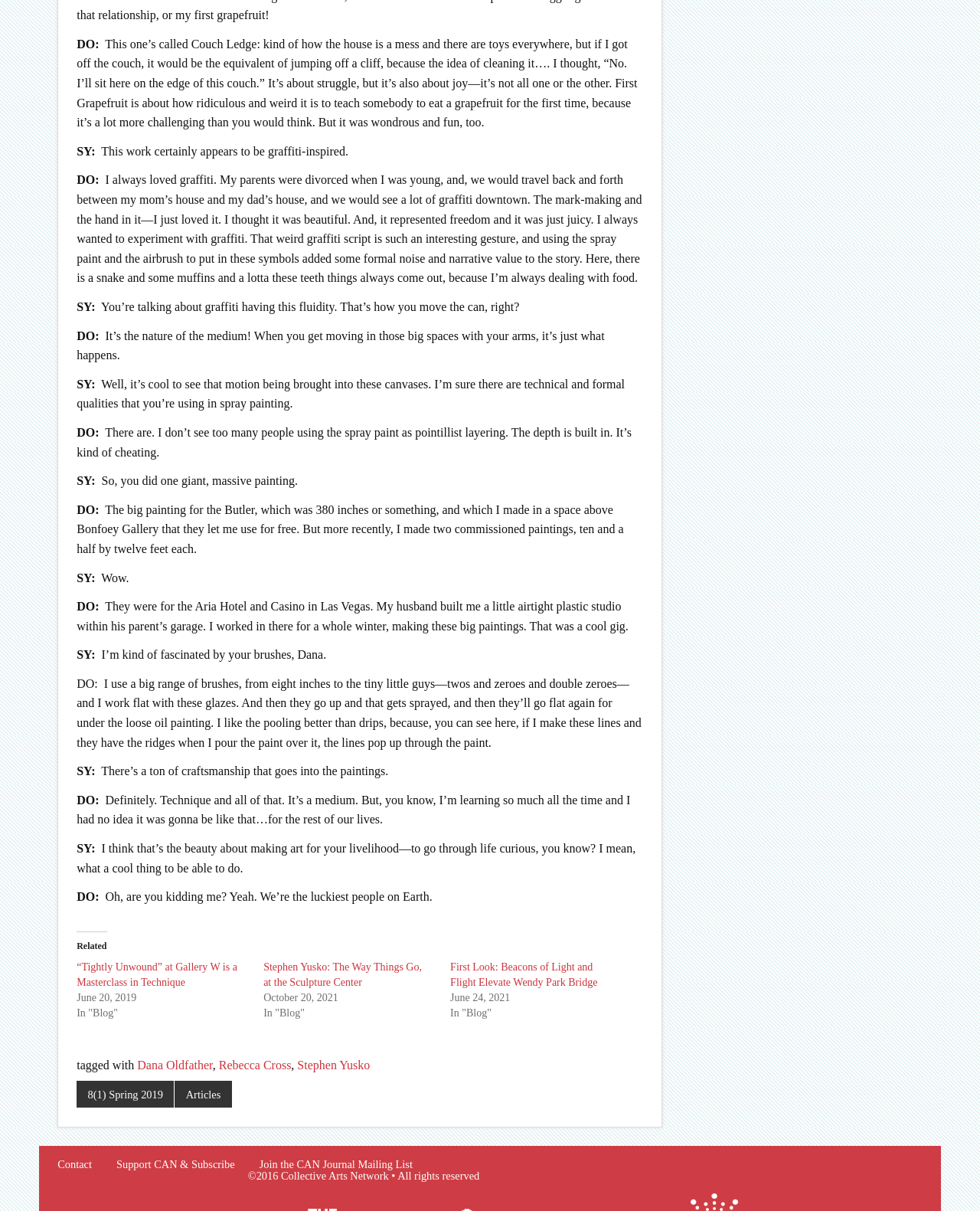What is the topic of the conversation between Dana Oldfather and Stephen Yusko?
Answer the question with a detailed and thorough explanation.

The conversation between Dana Oldfather and Stephen Yusko revolves around art and technique, with discussions about the artist's use of spray paint, her creative process, and the craftsmanship involved in her work.